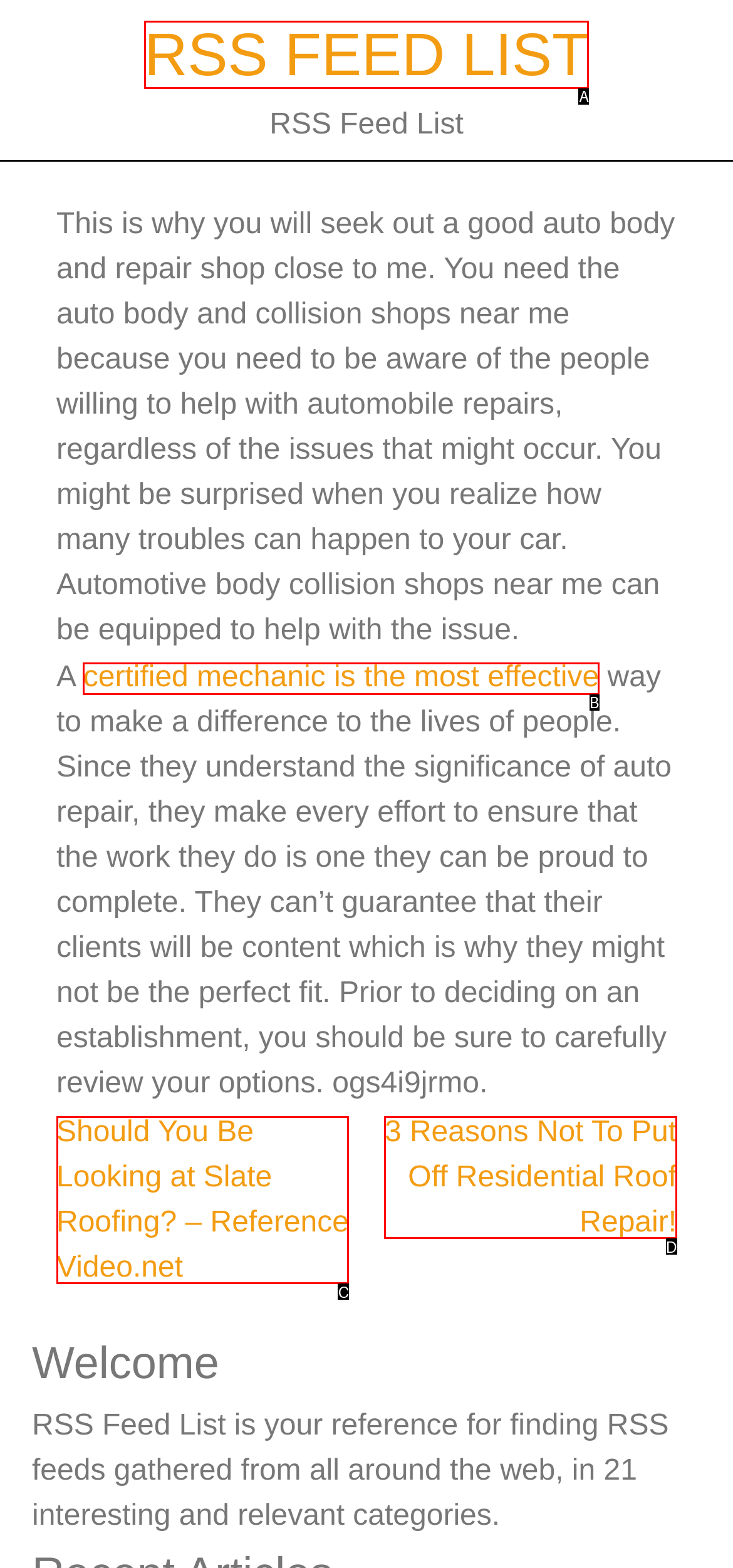Select the HTML element that best fits the description: RSS Feed List
Respond with the letter of the correct option from the choices given.

A